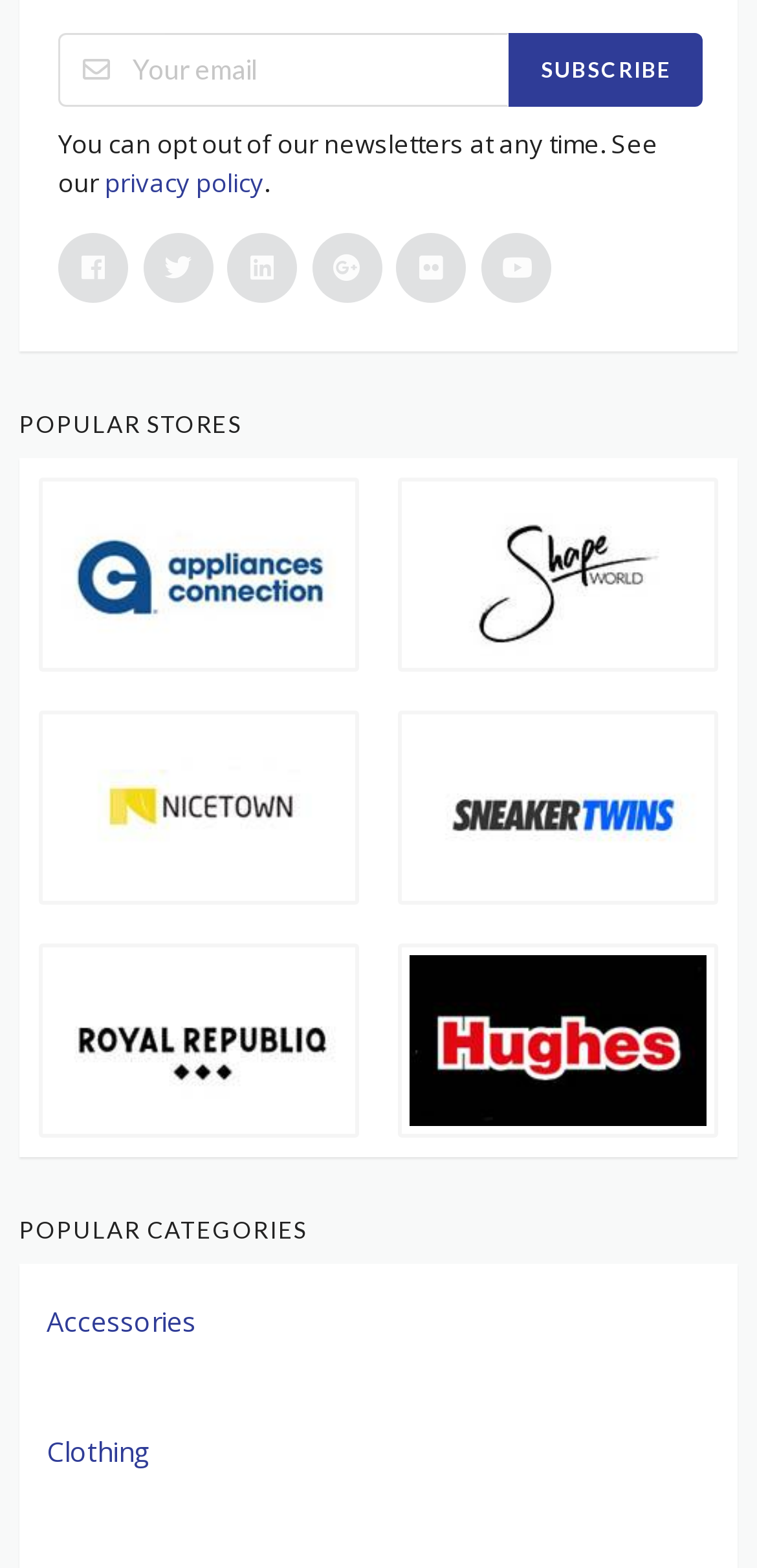Please determine the bounding box coordinates of the element to click in order to execute the following instruction: "Enter email address". The coordinates should be four float numbers between 0 and 1, specified as [left, top, right, bottom].

[0.077, 0.021, 0.672, 0.068]